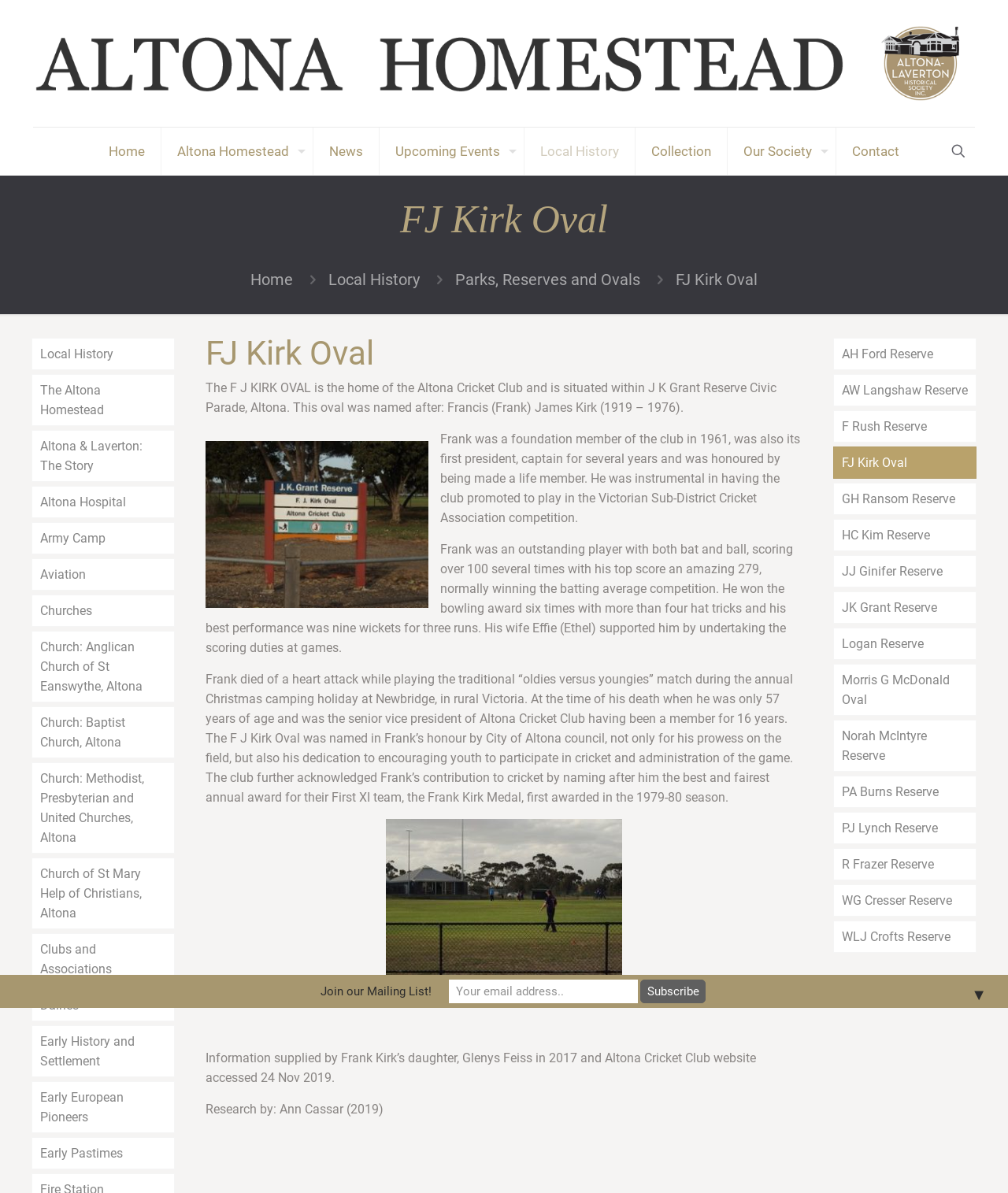Please determine the bounding box coordinates of the element's region to click in order to carry out the following instruction: "Click the Home link". The coordinates should be four float numbers between 0 and 1, i.e., [left, top, right, bottom].

[0.092, 0.107, 0.16, 0.146]